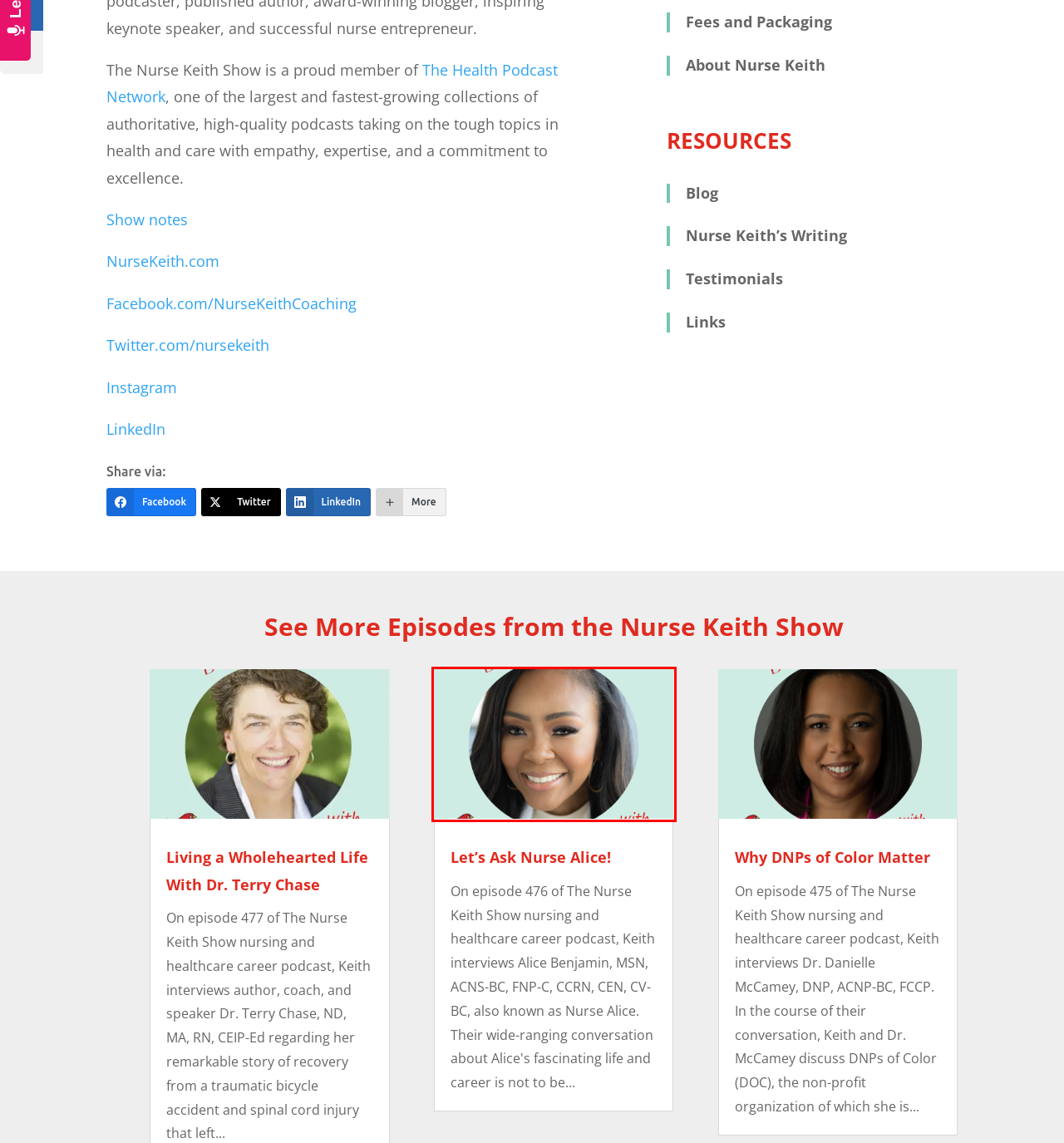You have received a screenshot of a webpage with a red bounding box indicating a UI element. Please determine the most fitting webpage description that matches the new webpage after clicking on the indicated element. The choices are:
A. Why DNPs of Color Matter | Nurse Keith
B. Nurse Keith | Holistic career coaching for nurses
C. Health Podcast Network – The Audio Destination for Health Information
D. Living a Wholehearted Life With Dr. Terry Chase | Nurse Keith
E. Coaching | Nurse Keith
F. About Nurse Keith | Nurse Keith
G. Let’s Ask Nurse Alice! | Nurse Keith
H. Contact | Nurse Keith

G